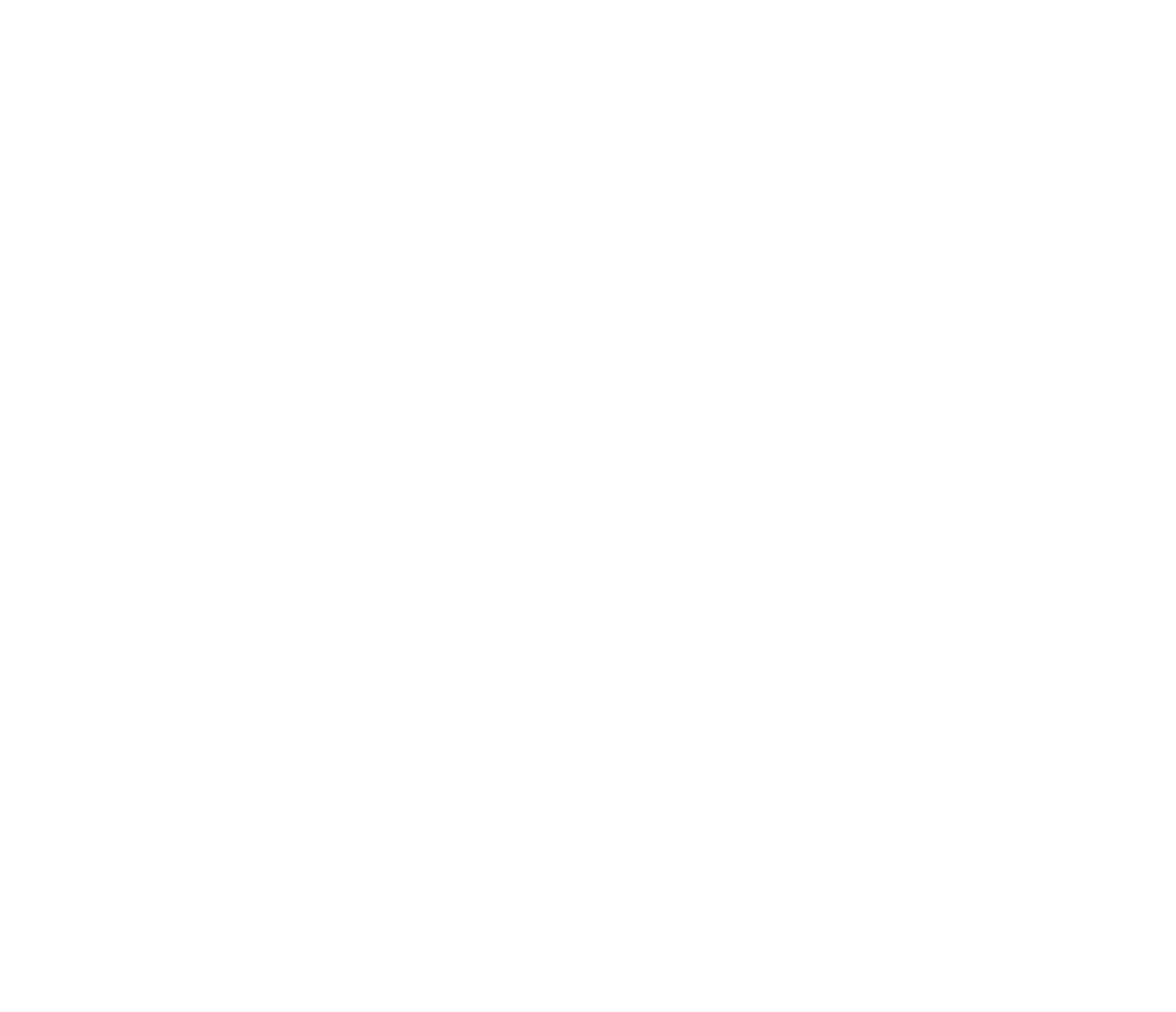Determine the bounding box coordinates of the element that should be clicked to execute the following command: "Explore the SEX ED section".

[0.455, 0.041, 0.497, 0.09]